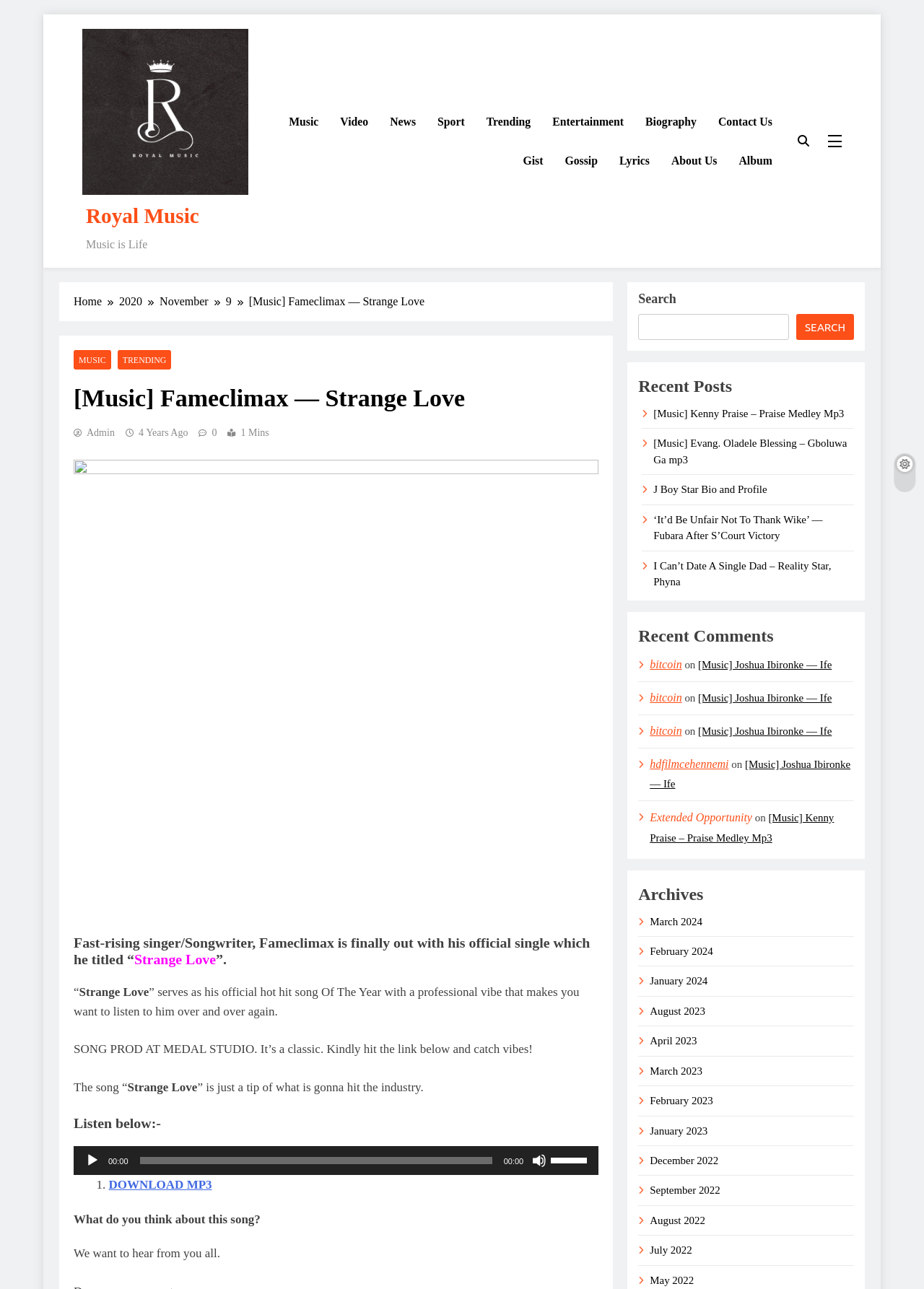Please identify the bounding box coordinates of the element on the webpage that should be clicked to follow this instruction: "Read the 'Recent Posts'". The bounding box coordinates should be given as four float numbers between 0 and 1, formatted as [left, top, right, bottom].

[0.707, 0.316, 0.914, 0.325]